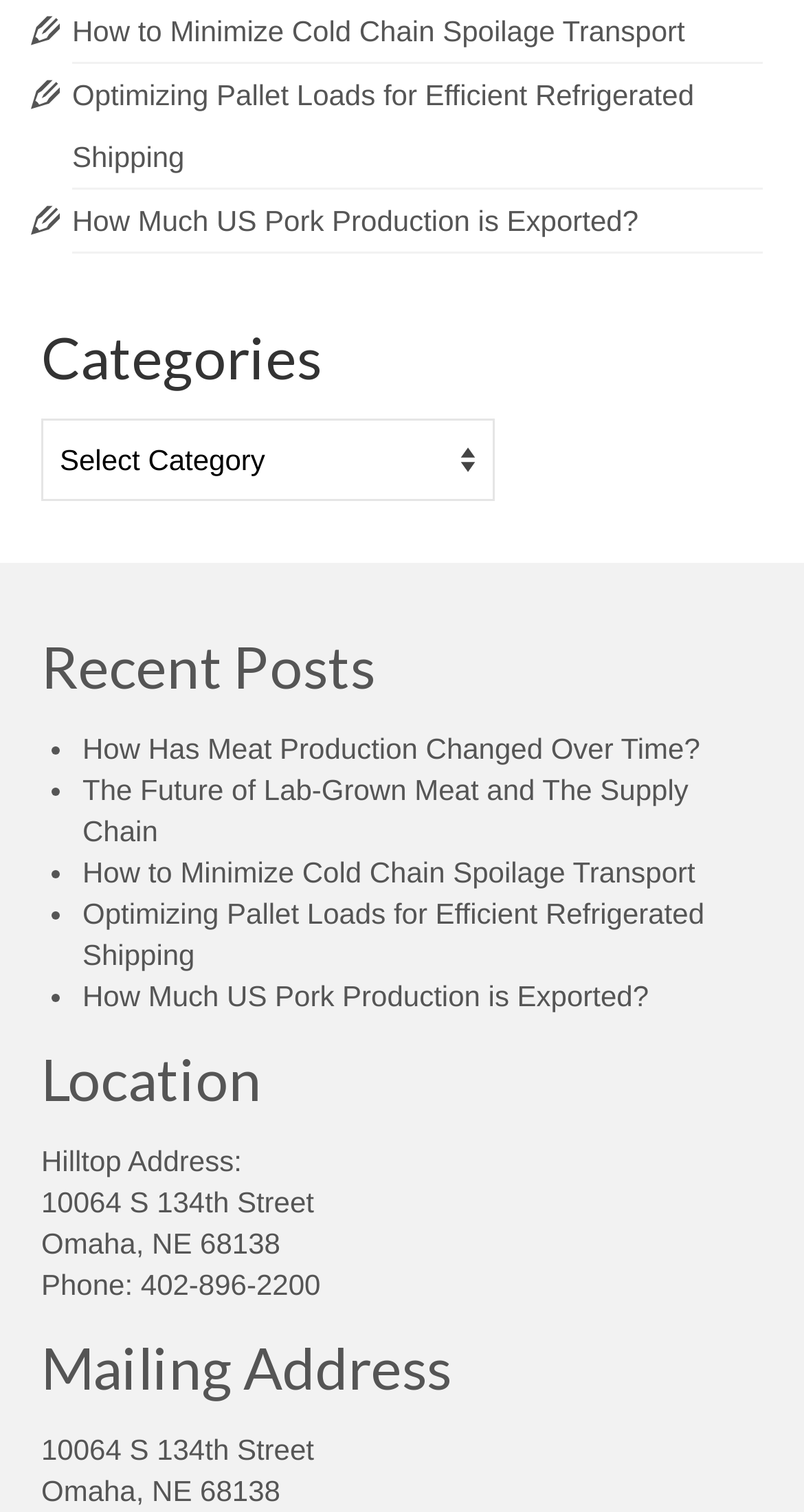Use the information in the screenshot to answer the question comprehensively: What are the categories available on this webpage?

By looking at the webpage, I can see a heading 'Categories' with a combobox below it, which suggests that the webpage provides different categories for the user to select from.